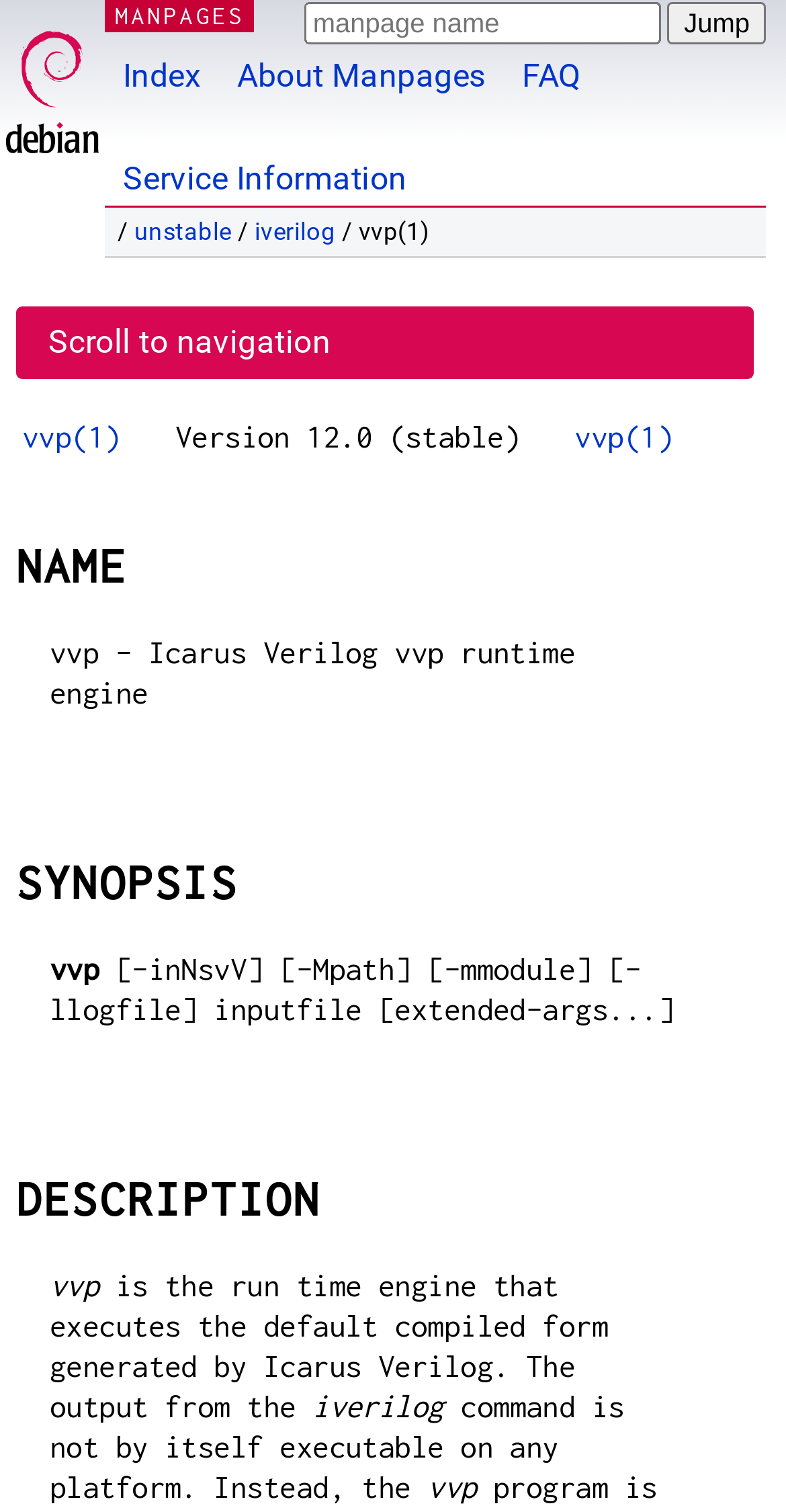Pinpoint the bounding box coordinates of the clickable element needed to complete the instruction: "Click on the 'Index' link". The coordinates should be provided as four float numbers between 0 and 1: [left, top, right, bottom].

[0.133, 0.0, 0.279, 0.068]